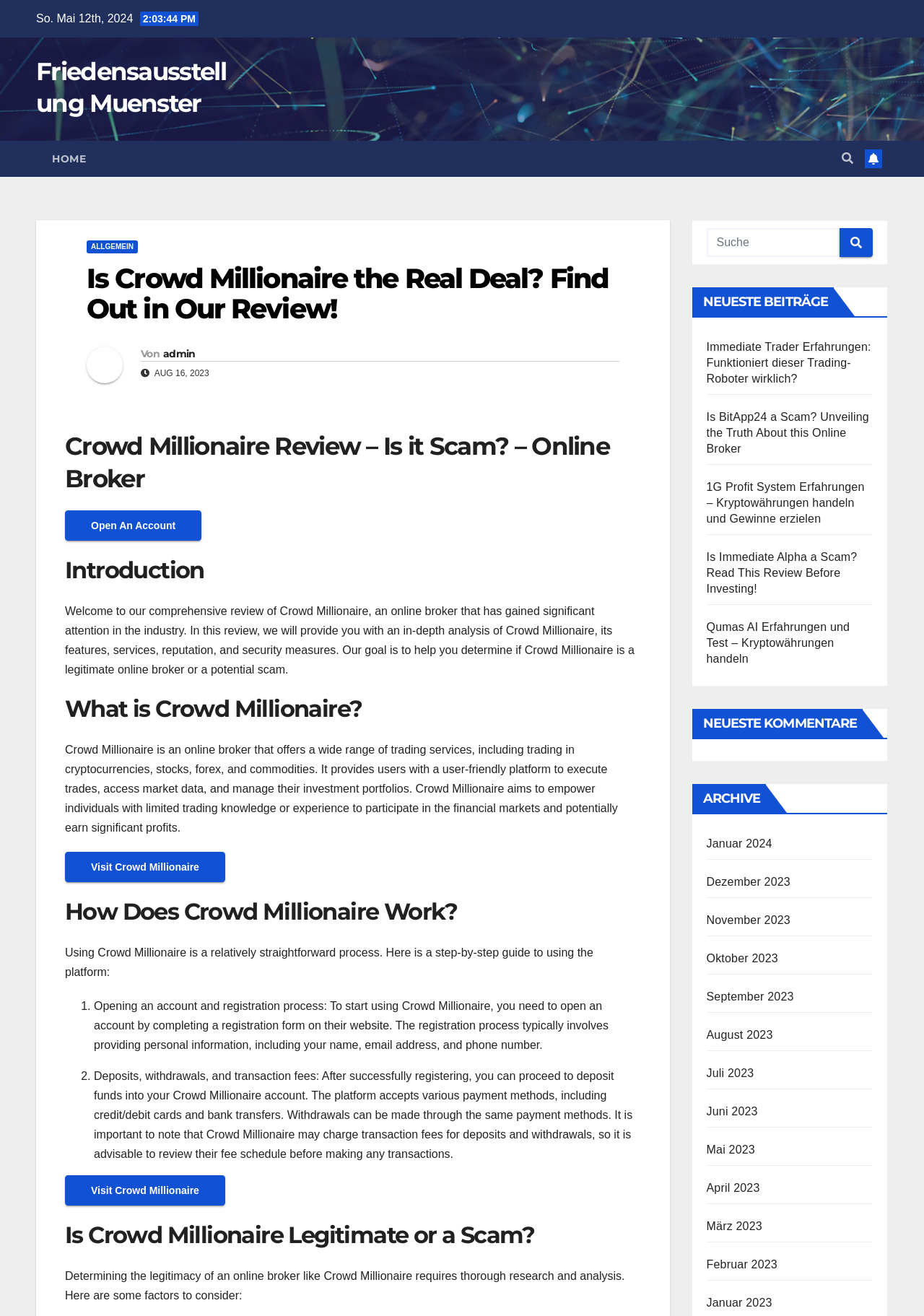Could you determine the bounding box coordinates of the clickable element to complete the instruction: "Search for something"? Provide the coordinates as four float numbers between 0 and 1, i.e., [left, top, right, bottom].

[0.764, 0.174, 0.945, 0.195]